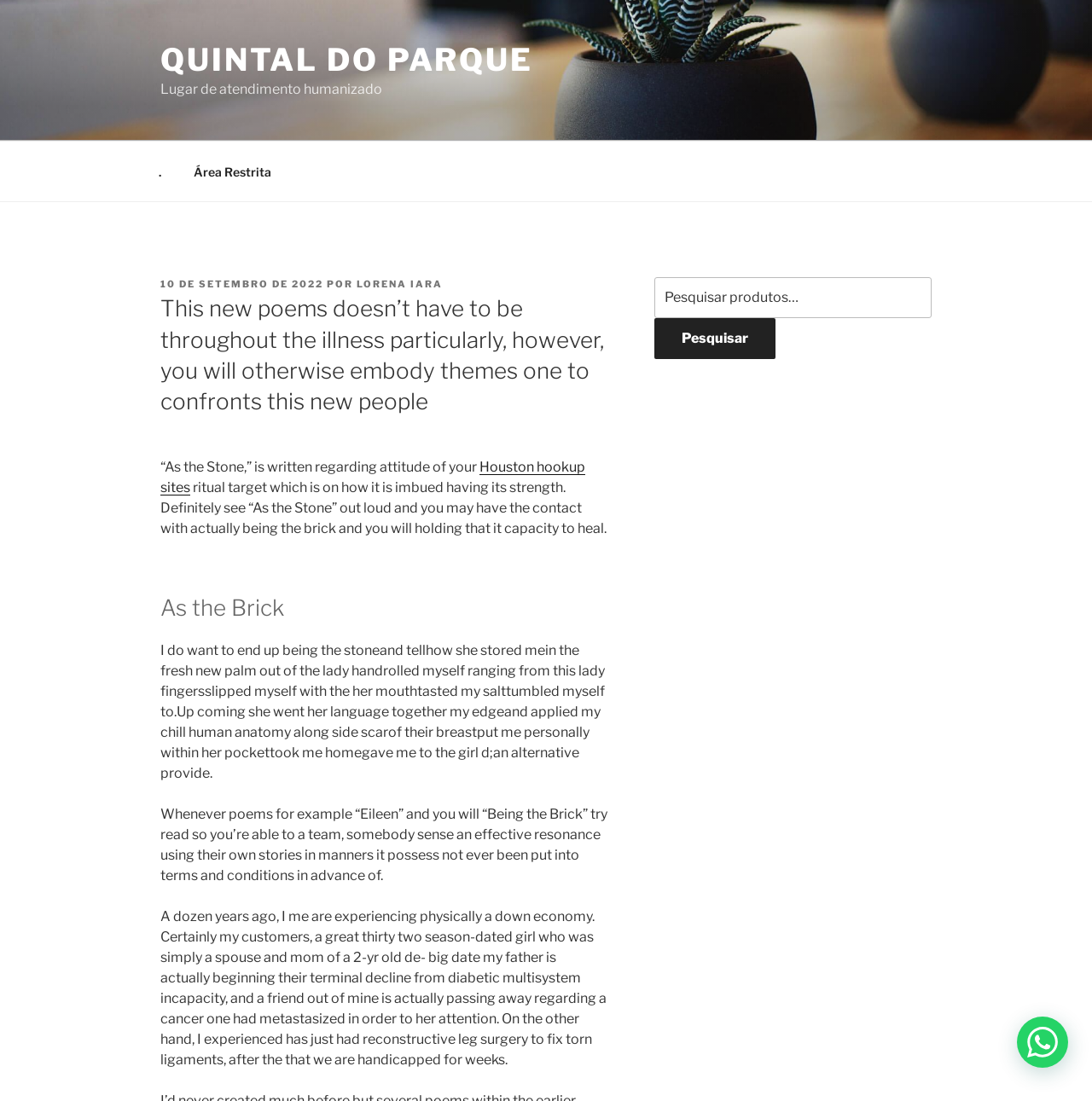Determine the bounding box coordinates for the area that should be clicked to carry out the following instruction: "Click on the 'QUINTAL DO PARQUE' link".

[0.147, 0.037, 0.488, 0.071]